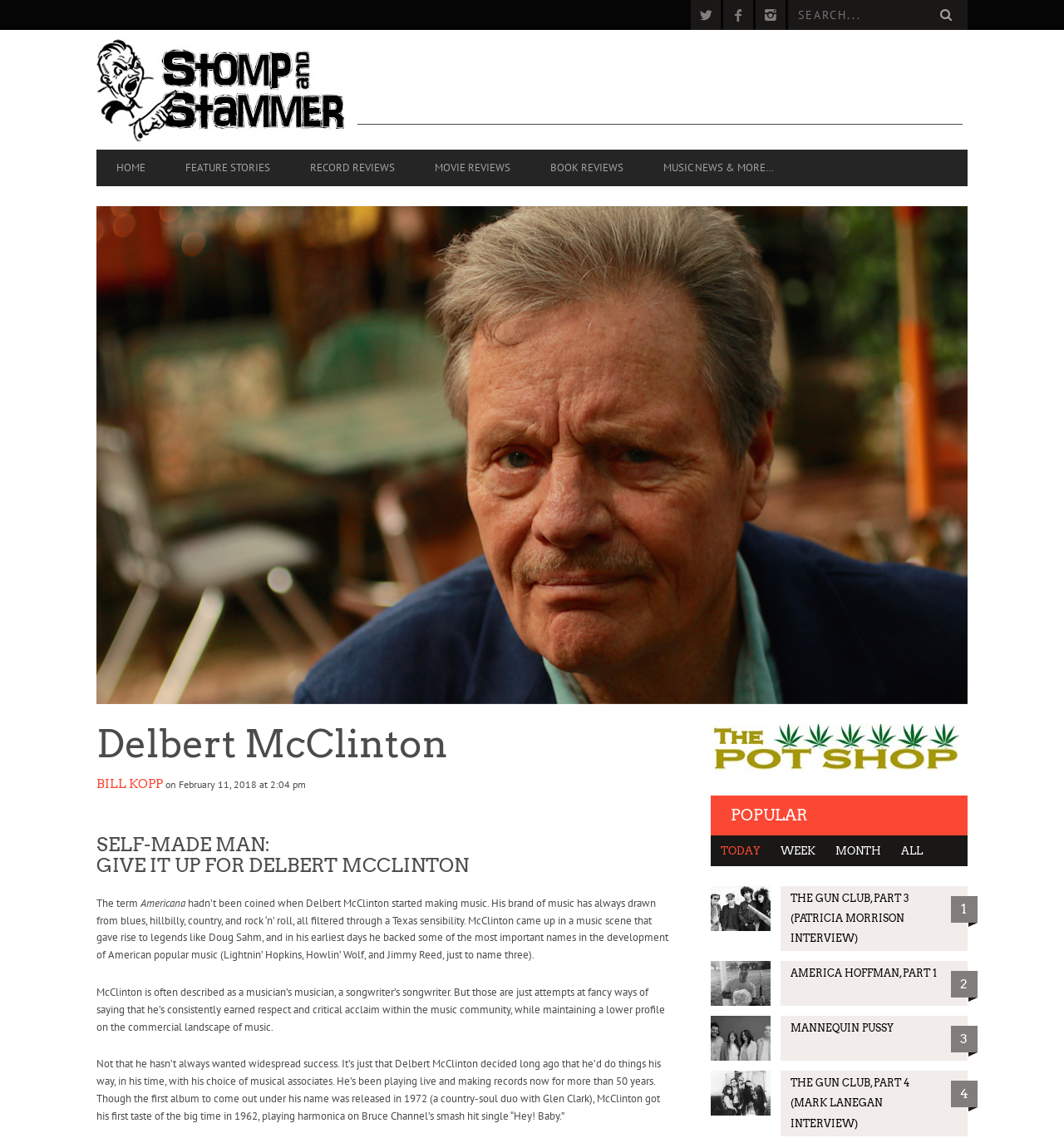What is the name of the popular music section on this webpage?
Refer to the screenshot and respond with a concise word or phrase.

POPULAR